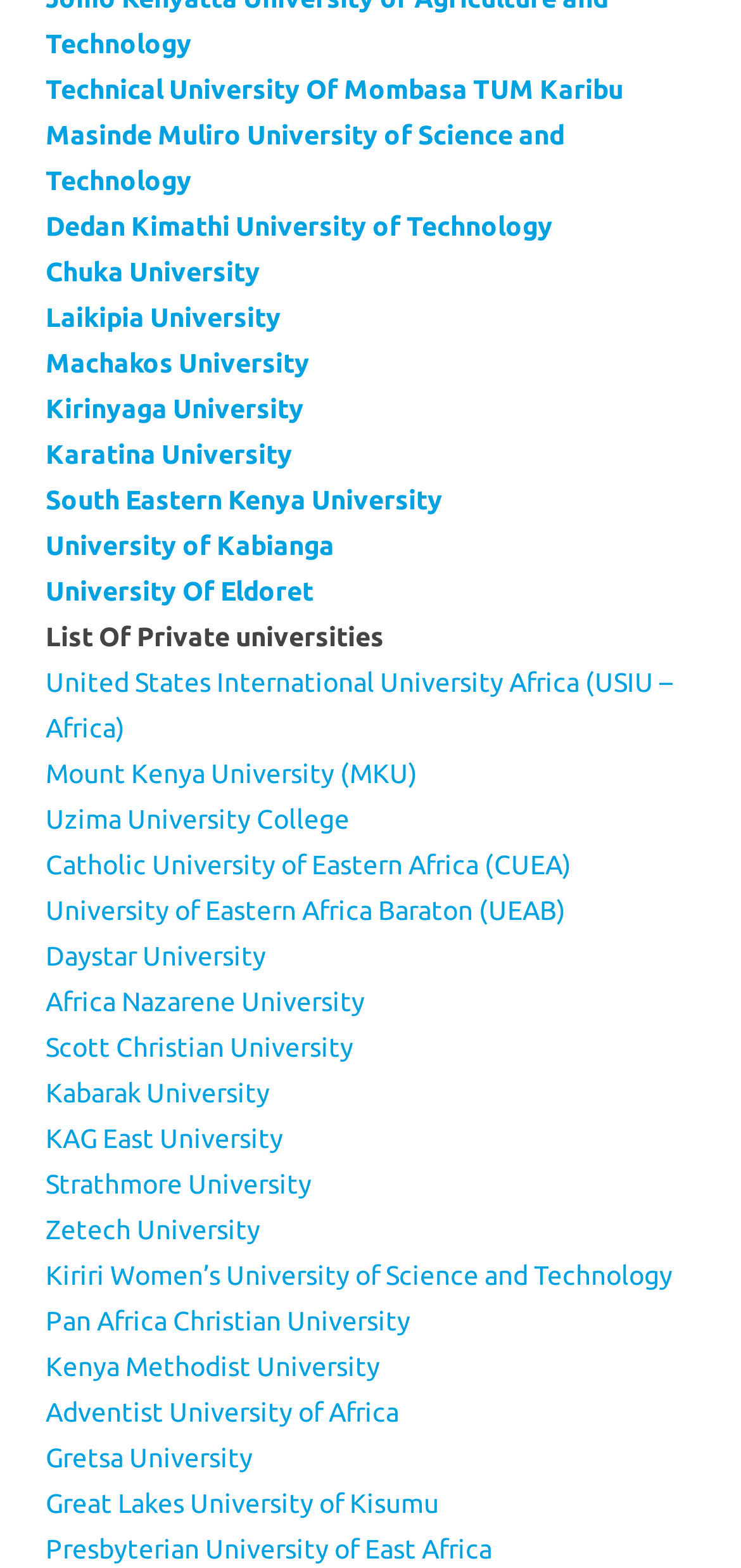Please determine the bounding box coordinates for the element with the description: "Pan Africa Christian University".

[0.062, 0.832, 0.554, 0.852]